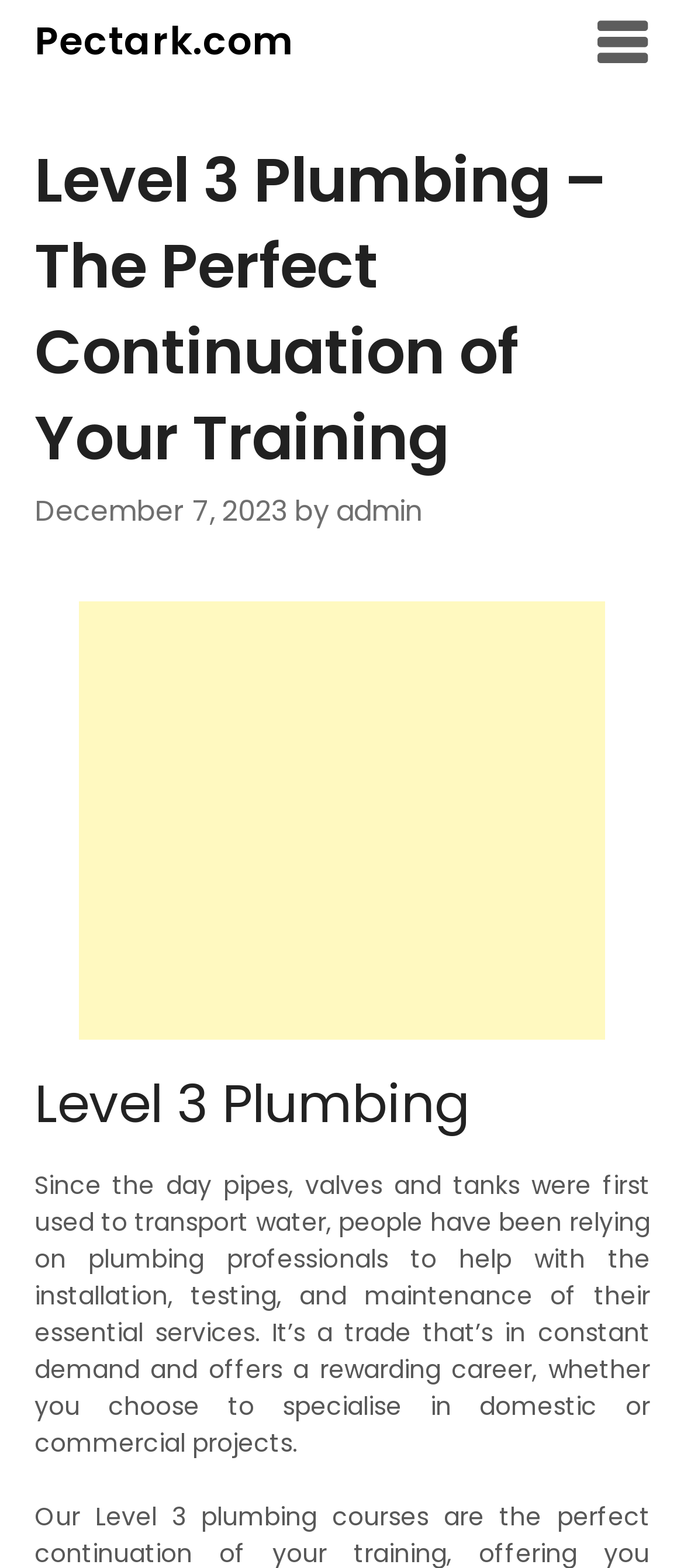Generate a comprehensive description of the contents of the webpage.

The webpage is about Level 3 Plumbing, with the main title "Level 3 Plumbing – The Perfect Continuation of Your Training" prominently displayed at the top. Below the title, there is a link to the website "Pectark.com" on the top left, and a hamburger menu icon on the top right.

Underneath the title, there is a section with a date "December 7, 2023" and the author "by admin" on the left, and a advertisement iframe on the right. 

Further down, there is a subheading "Level 3 Plumbing" followed by a paragraph of text that describes the importance of plumbing professionals in installing, testing, and maintaining essential services. This text is located at the center of the page, spanning almost the entire width.

There are a total of 3 headings on the page, with the main title being the largest and most prominent. There are also 3 links, including the website link, the date link, and the hamburger menu icon.